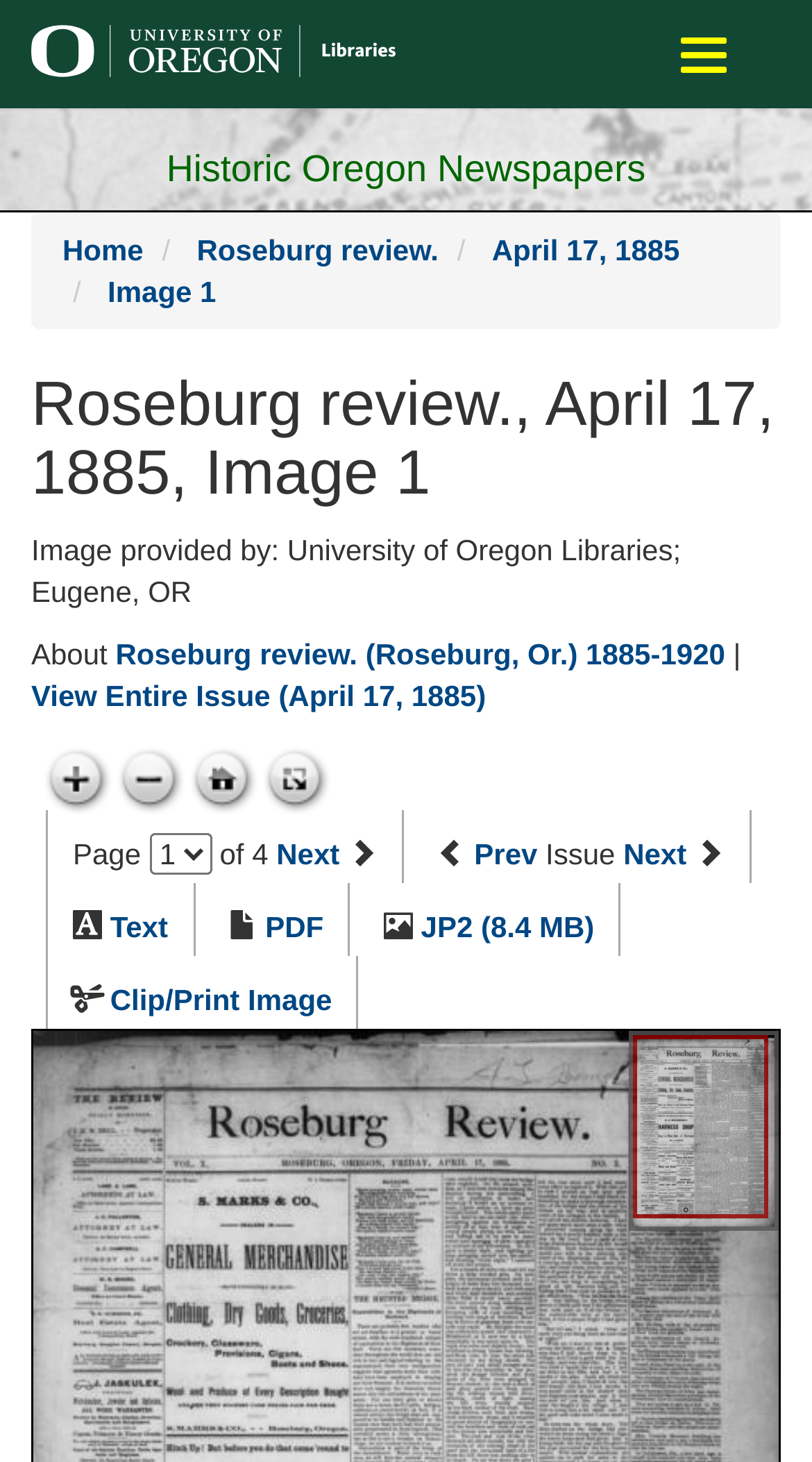Please identify the bounding box coordinates of the area that needs to be clicked to fulfill the following instruction: "Go to University of Oregon Libraries."

[0.038, 0.01, 0.488, 0.067]